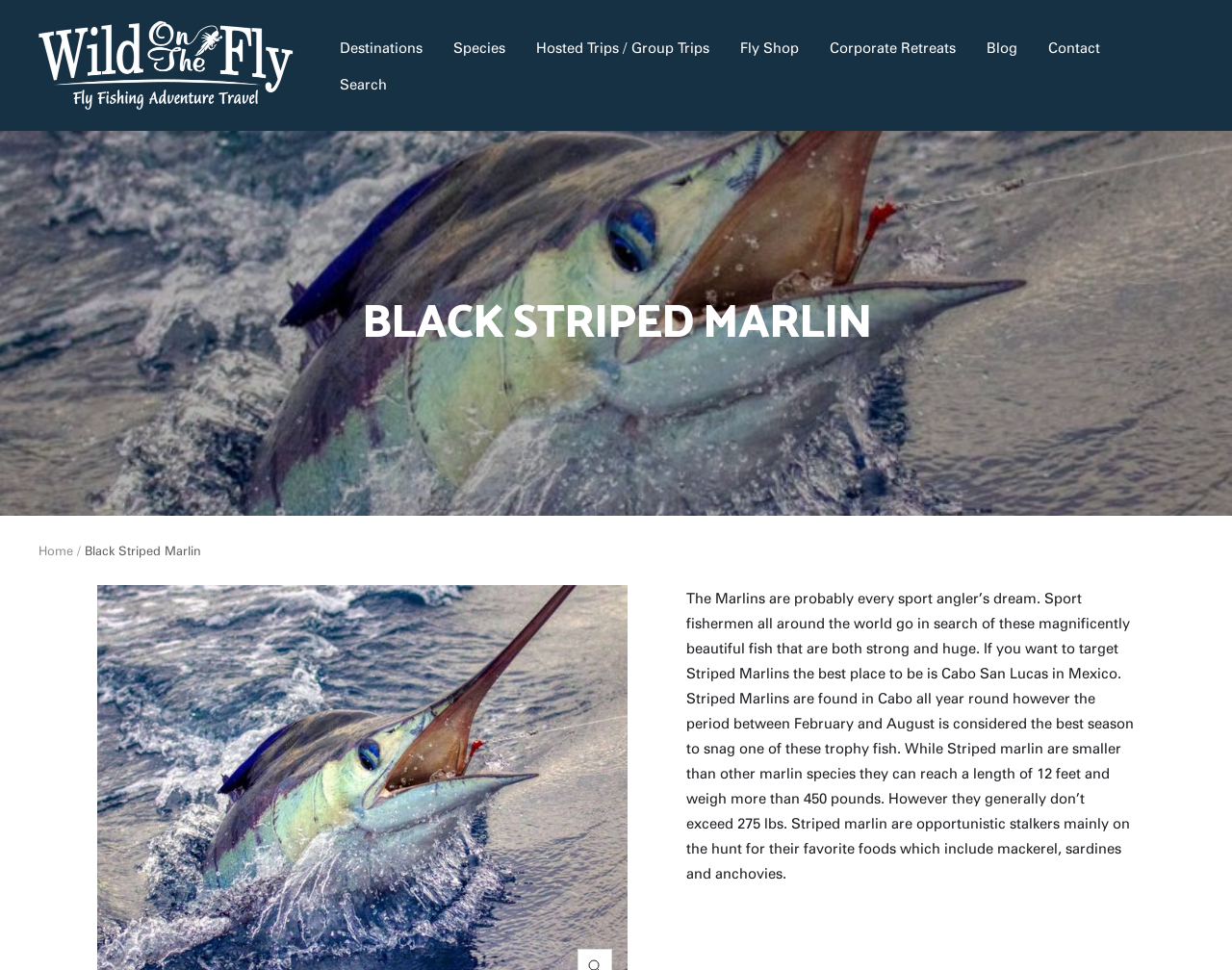Provide a one-word or short-phrase response to the question:
What is the average weight of Striped Marlins?

275 lbs